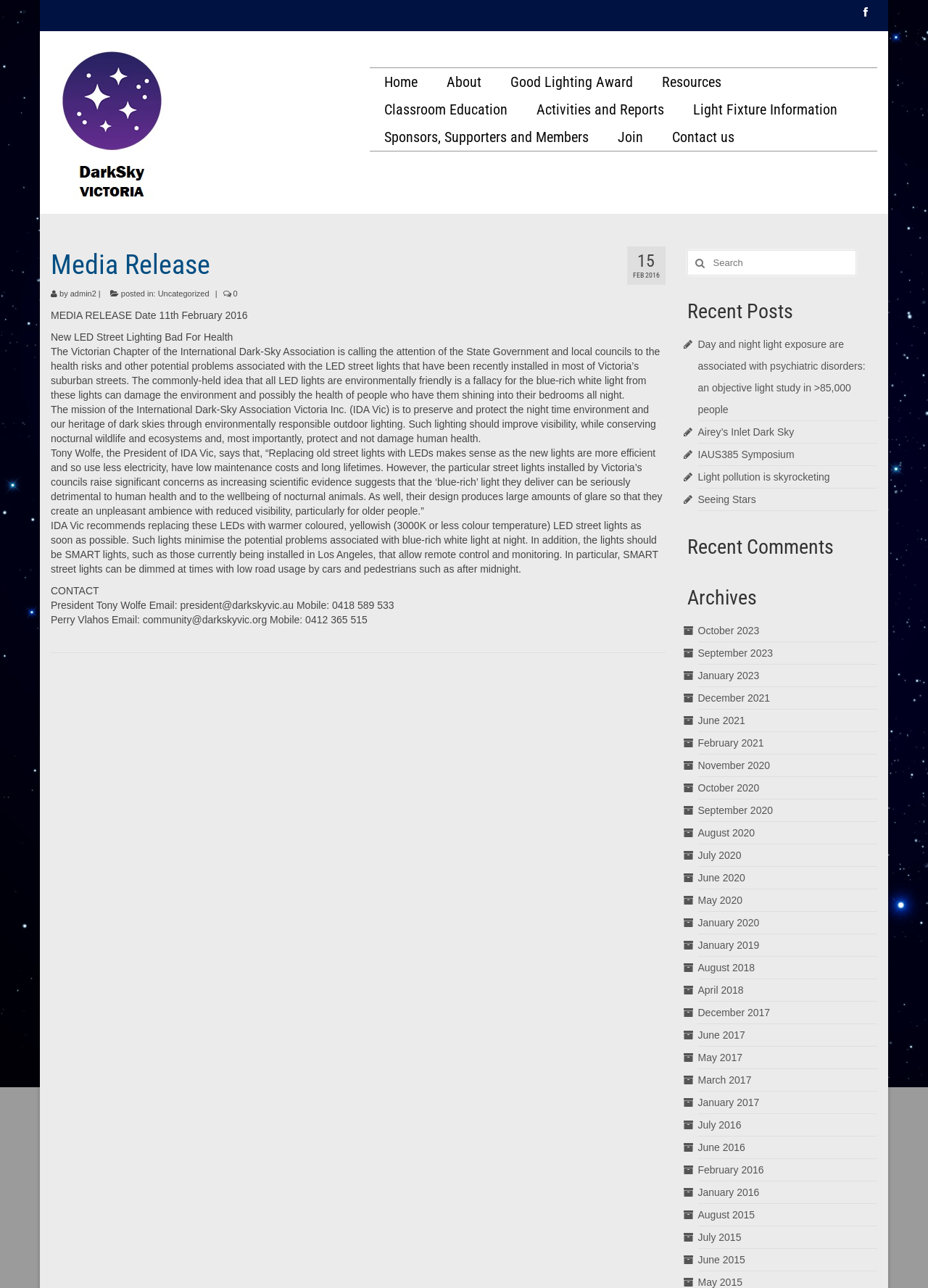Answer the following query concisely with a single word or phrase:
What is the purpose of the International Dark-Sky Association Victoria Inc.?

To preserve and protect the night time environment